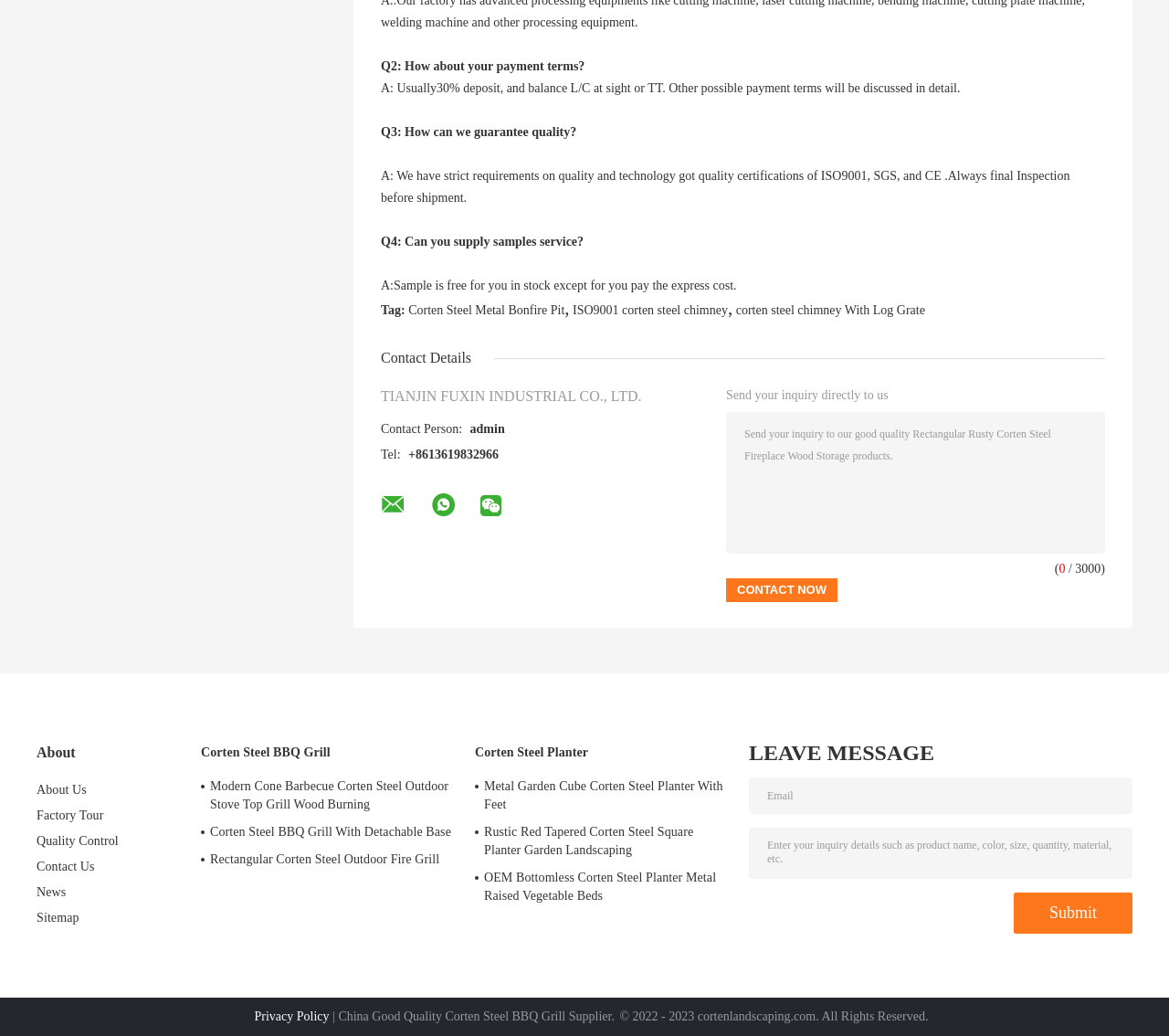Locate the bounding box coordinates of the clickable area needed to fulfill the instruction: "Click on Mind you Logo".

None